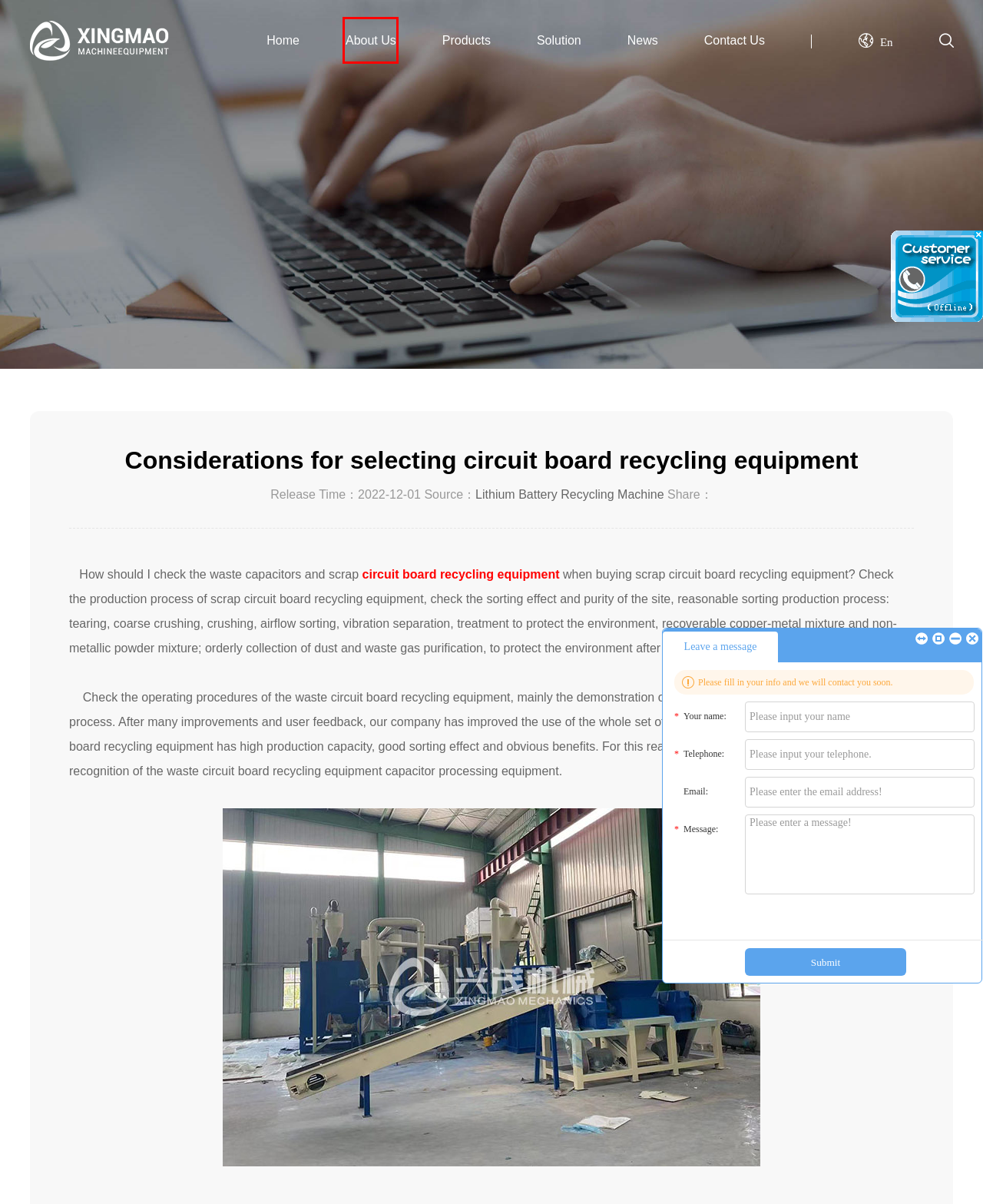You have a screenshot of a webpage with a red bounding box around a UI element. Determine which webpage description best matches the new webpage that results from clicking the element in the bounding box. Here are the candidates:
A. Contact Us-Xingmao Machinery
B. Lithium Battery Recycling Machine Manufacturers- Xingmao Machinery
C. About Us-Xingmao Machinery
D. News-Xingmao Machinery
E. Dialog Window
F. Circuit board recycling machine equipment-Xingmao Machinery
G. Solution-Lithium Battery Recycling Plant-Xingmao Machinery
H. Products-Xingmao Machinery

C